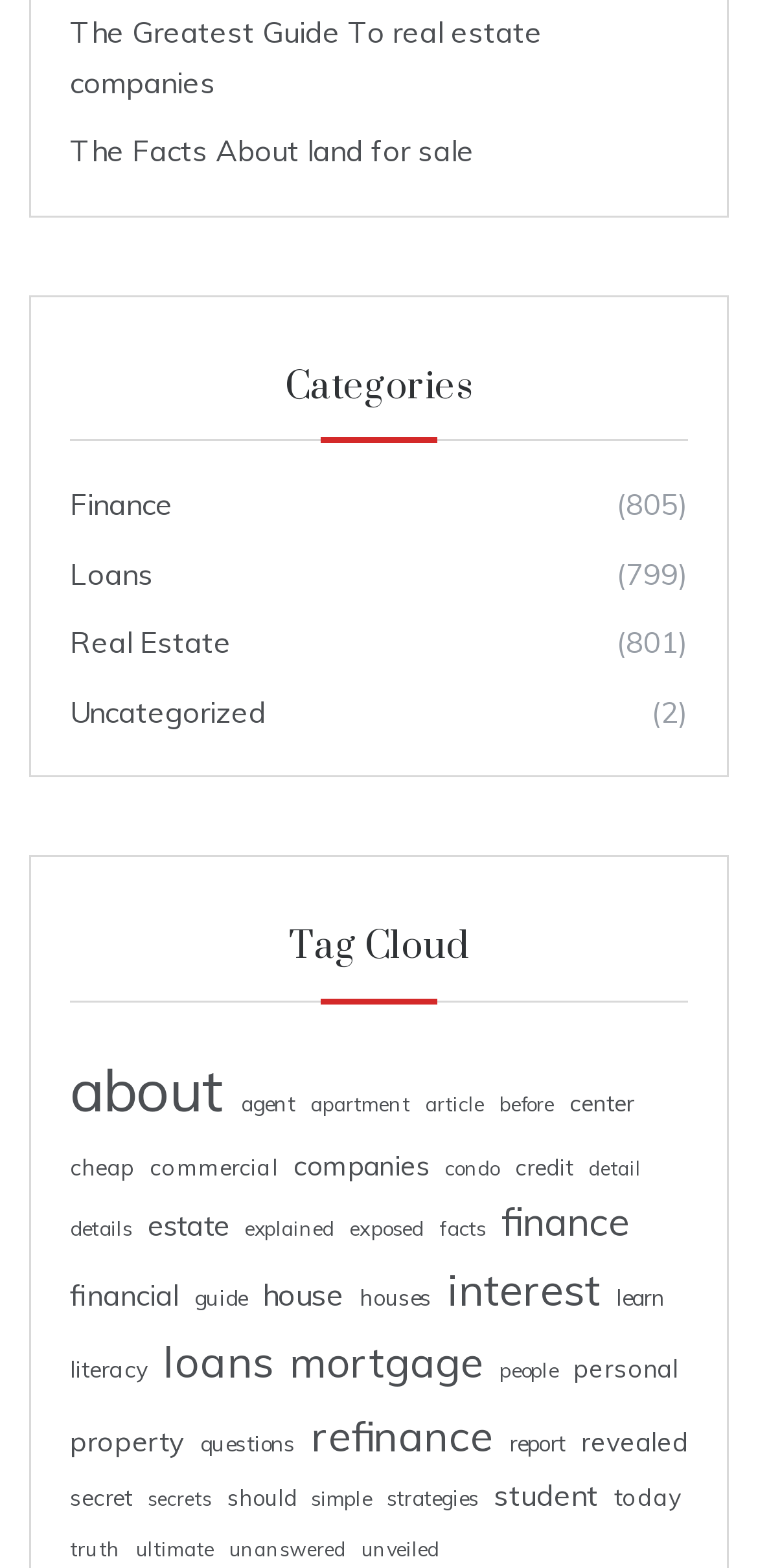Locate the bounding box coordinates of the element's region that should be clicked to carry out the following instruction: "Read about 'finance'". The coordinates need to be four float numbers between 0 and 1, i.e., [left, top, right, bottom].

[0.662, 0.763, 0.831, 0.794]